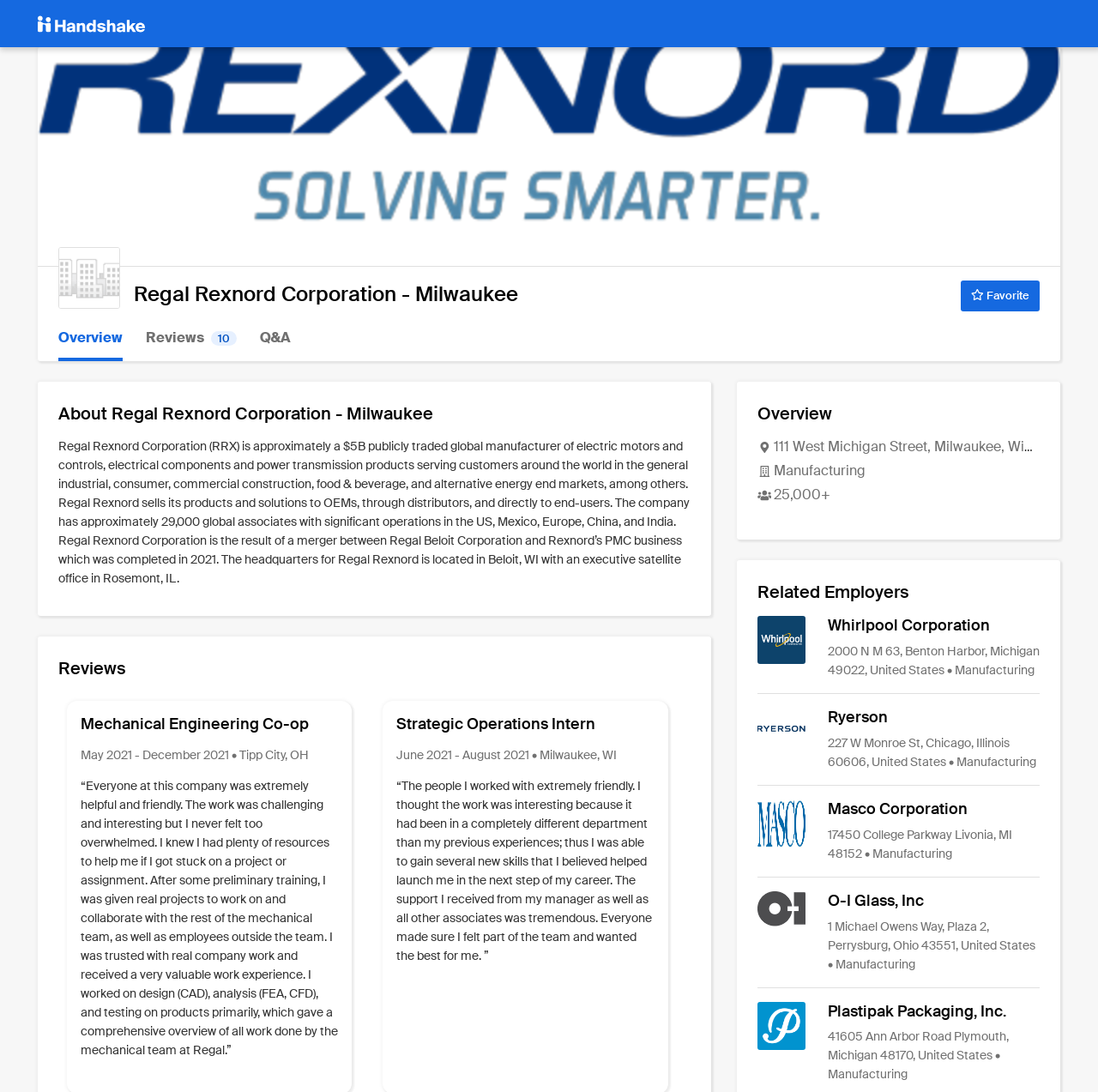How many reviews are there on this webpage?
From the screenshot, supply a one-word or short-phrase answer.

10